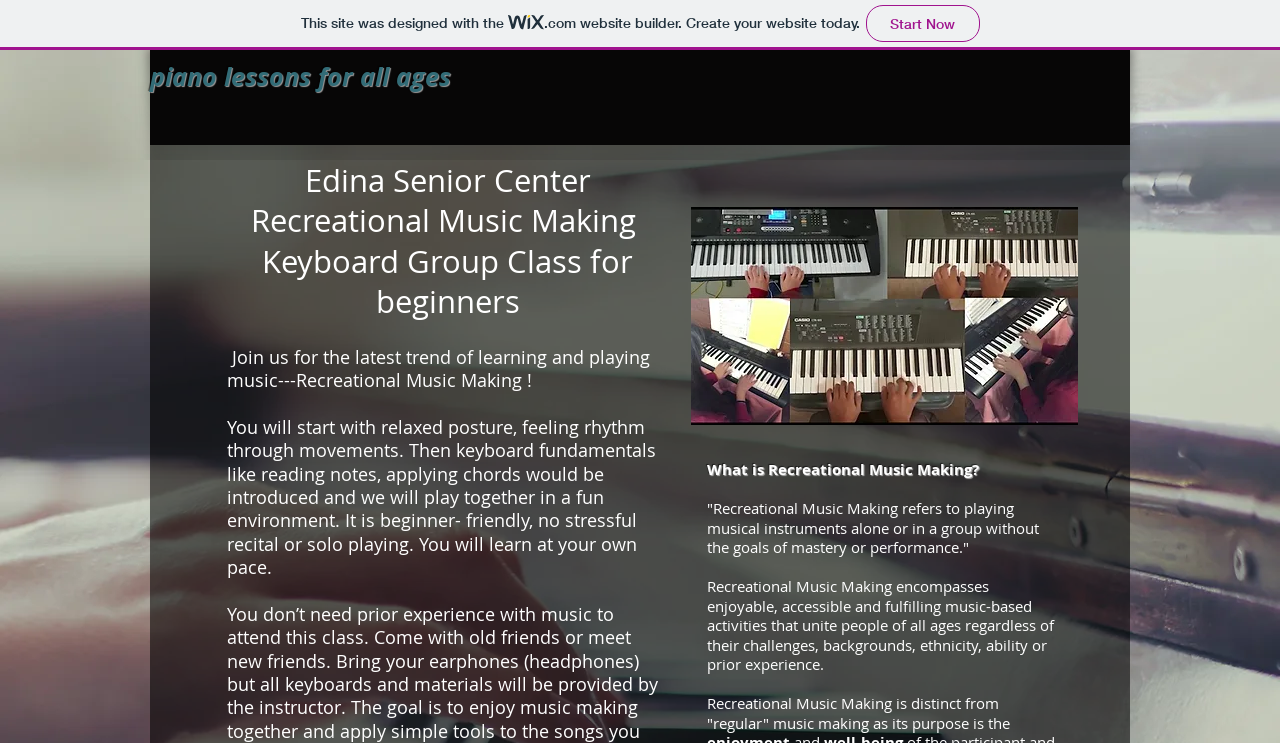Provide the bounding box coordinates of the HTML element described by the text: "Adult Piano Lesson". The coordinates should be in the format [left, top, right, bottom] with values between 0 and 1.

[0.347, 0.153, 0.493, 0.214]